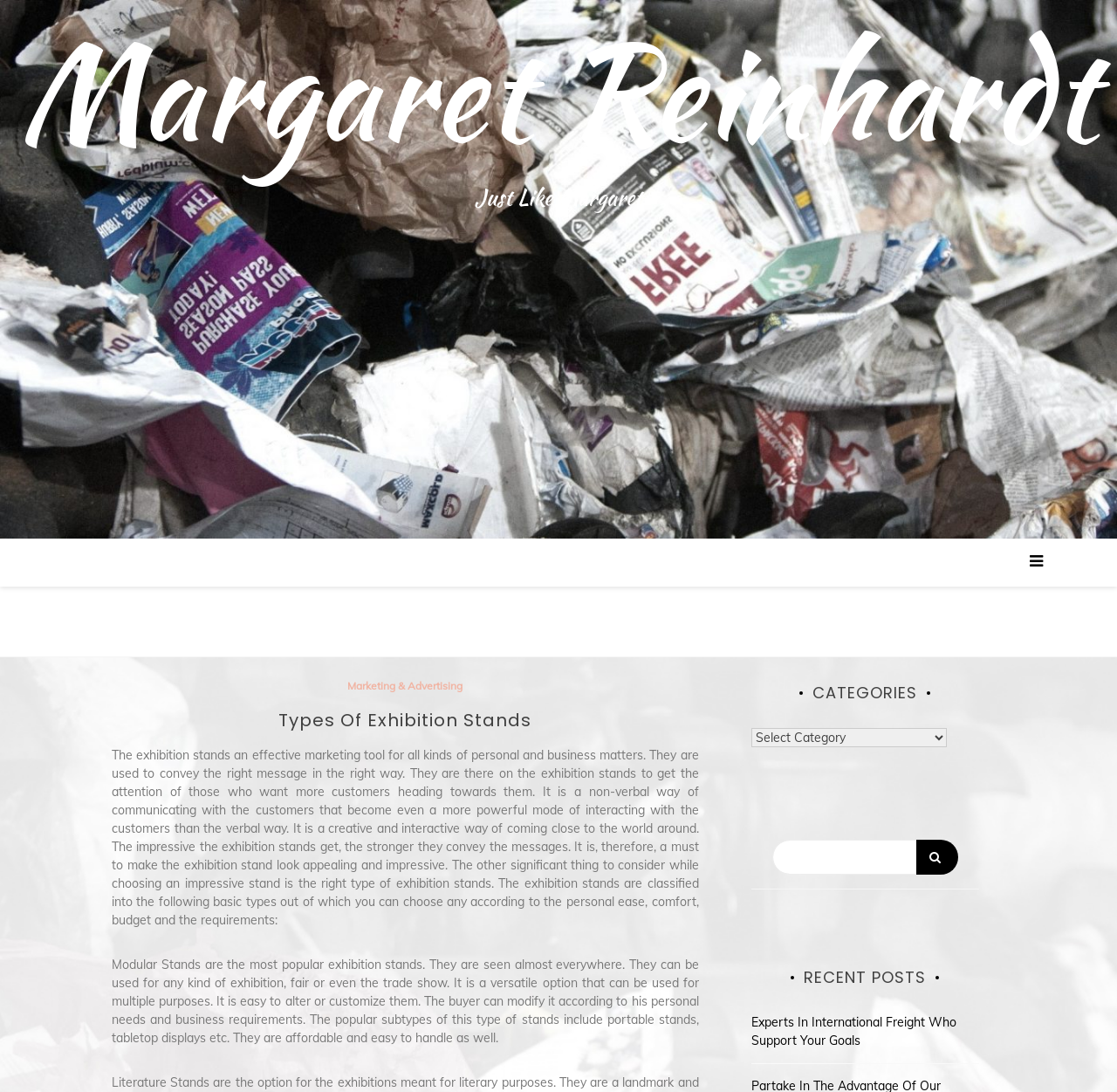Find the bounding box coordinates of the clickable region needed to perform the following instruction: "View the 'Experts In International Freight Who Support Your Goals' post". The coordinates should be provided as four float numbers between 0 and 1, i.e., [left, top, right, bottom].

[0.672, 0.328, 0.856, 0.359]